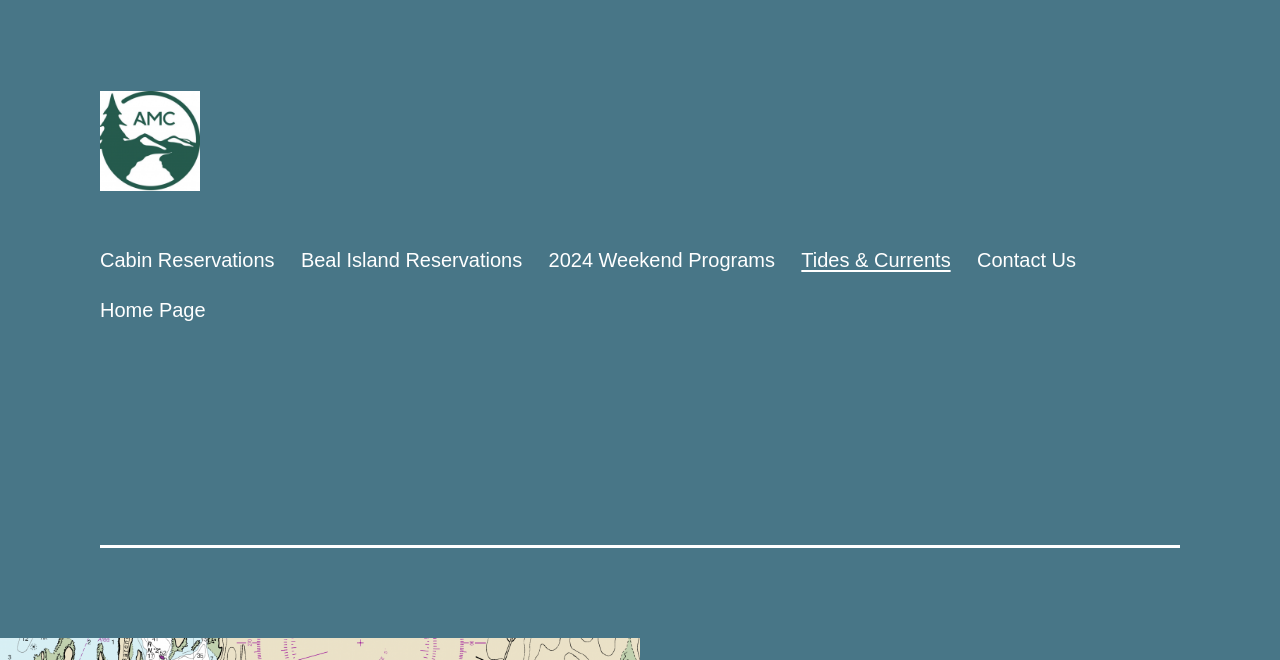What is the position of the 'Home Page' link?
With the help of the image, please provide a detailed response to the question.

By comparing the y1 and y2 coordinates of the 'Home Page' link with other elements, I determined that it is located at the bottom left of the primary menu, with a bounding box coordinate of [0.068, 0.432, 0.171, 0.507].